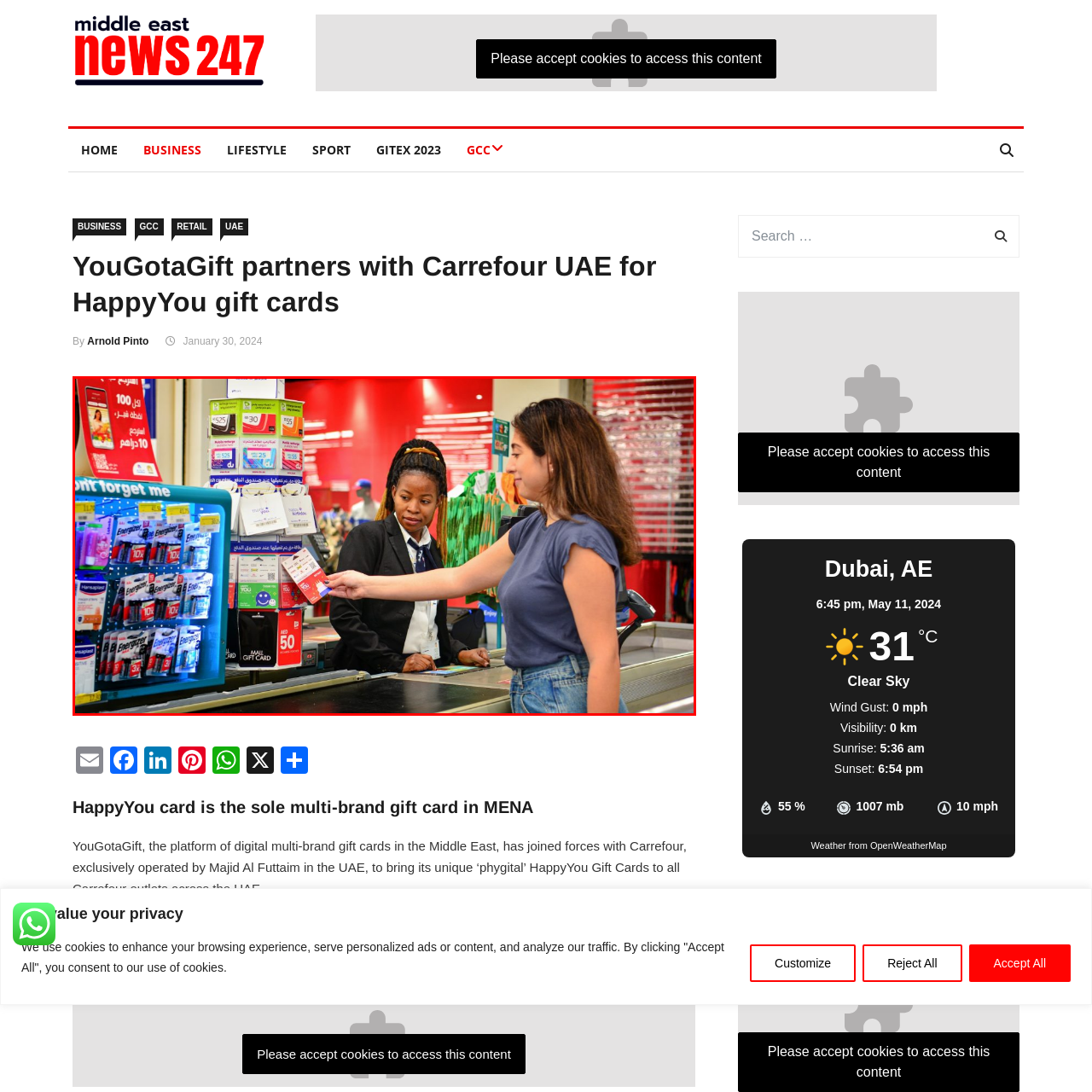Observe the image enclosed by the red rectangle, What is the cashier wearing?
 Give a single word or phrase as your answer.

Black jacket and white shirt